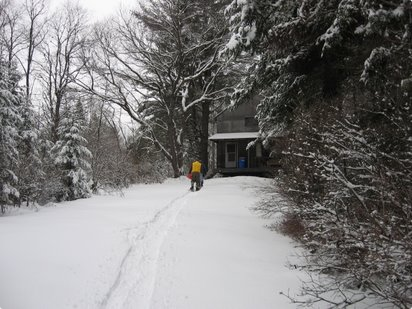Are the trees in the image bare?
Please answer the question with as much detail as possible using the screenshot.

The caption describes the trees as 'snow-dusted', which implies that they have snow on them, and are not bare.